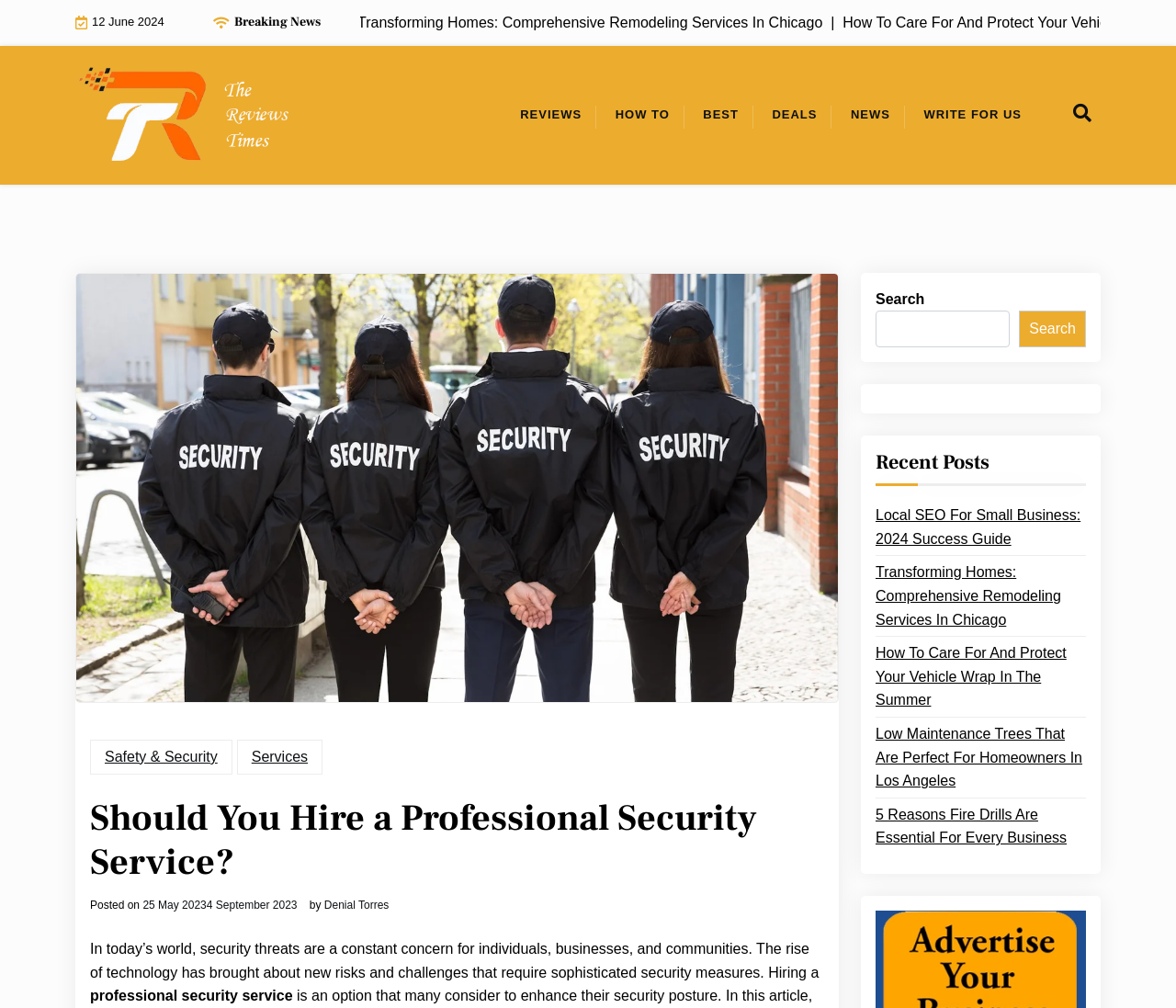What is the purpose of hiring a professional security service?
Please provide a single word or phrase in response based on the screenshot.

to address security threats